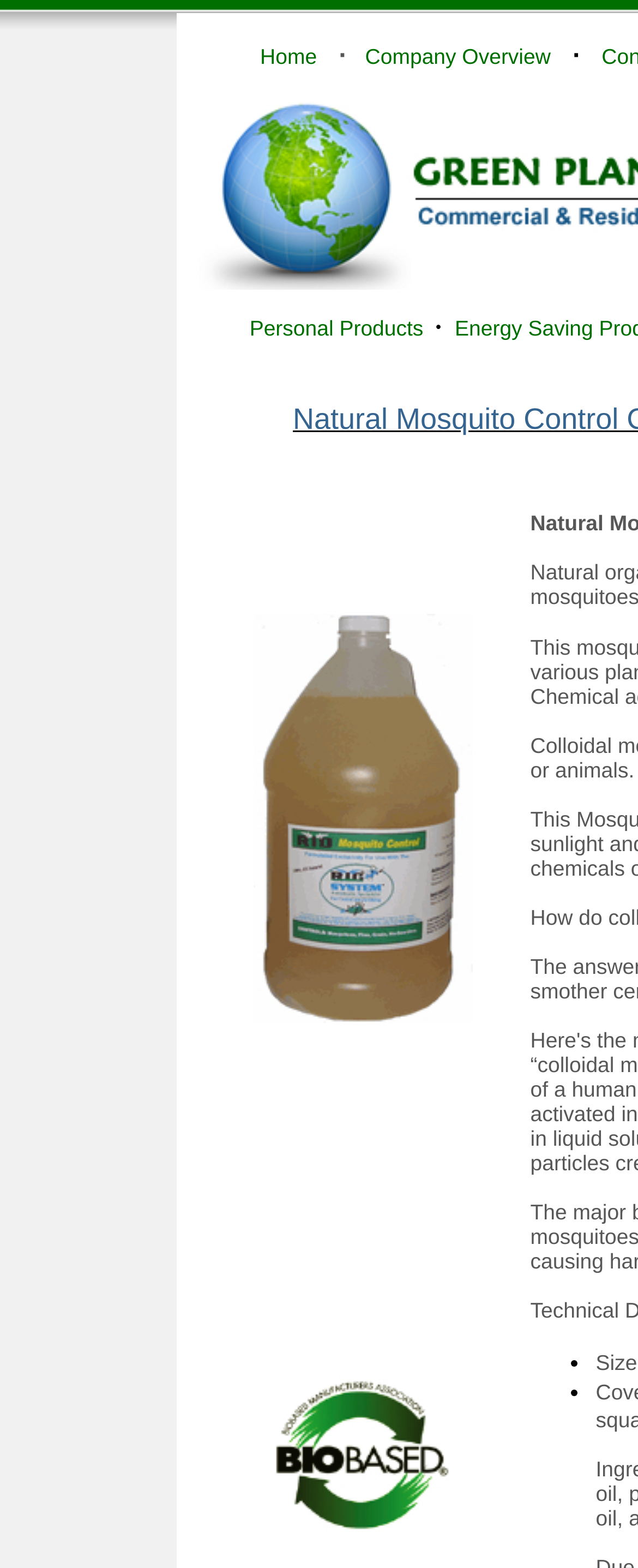Provide the bounding box coordinates for the UI element that is described as: "Home".

[0.408, 0.027, 0.497, 0.045]